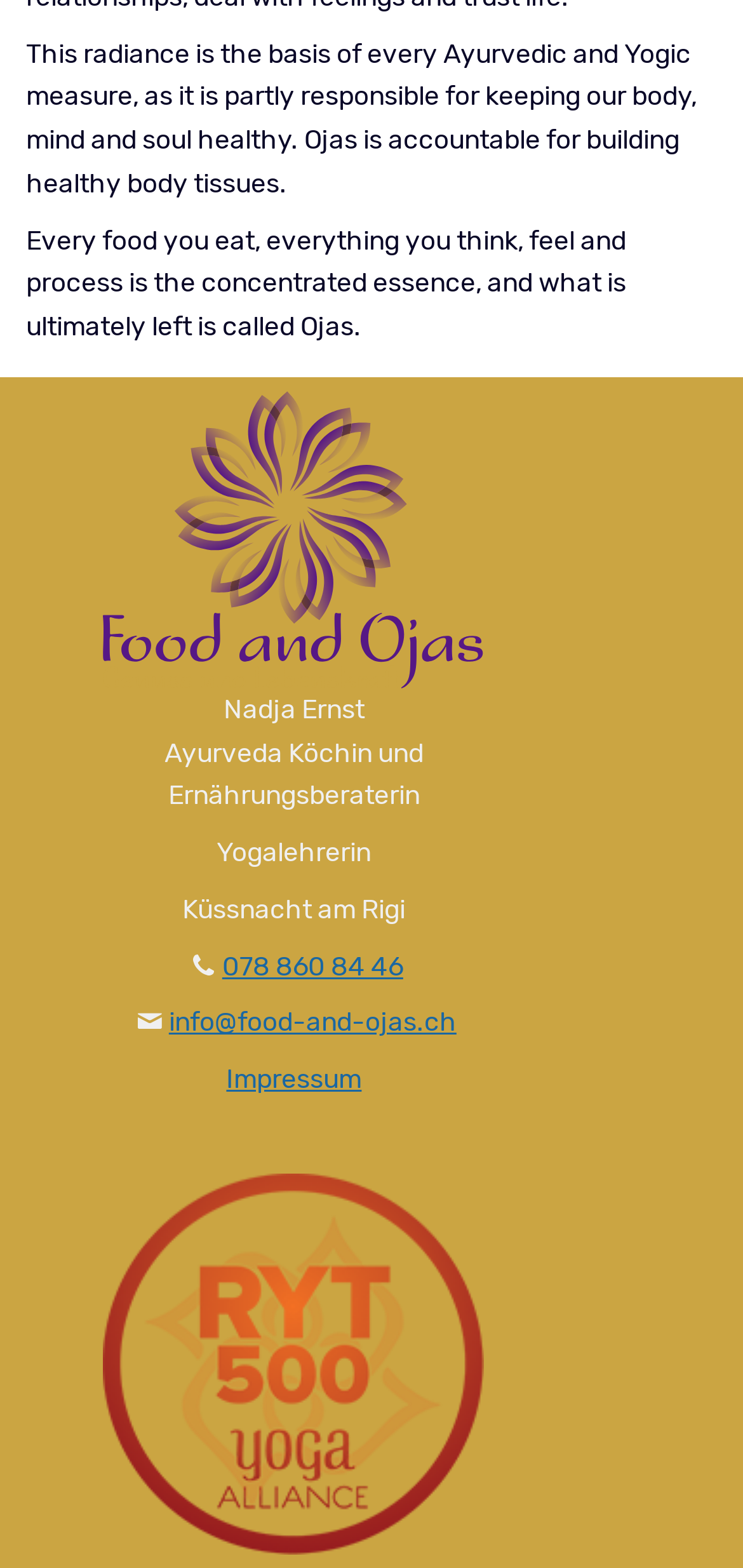Provide a one-word or brief phrase answer to the question:
What is the email address?

info@food-and-ojas.ch